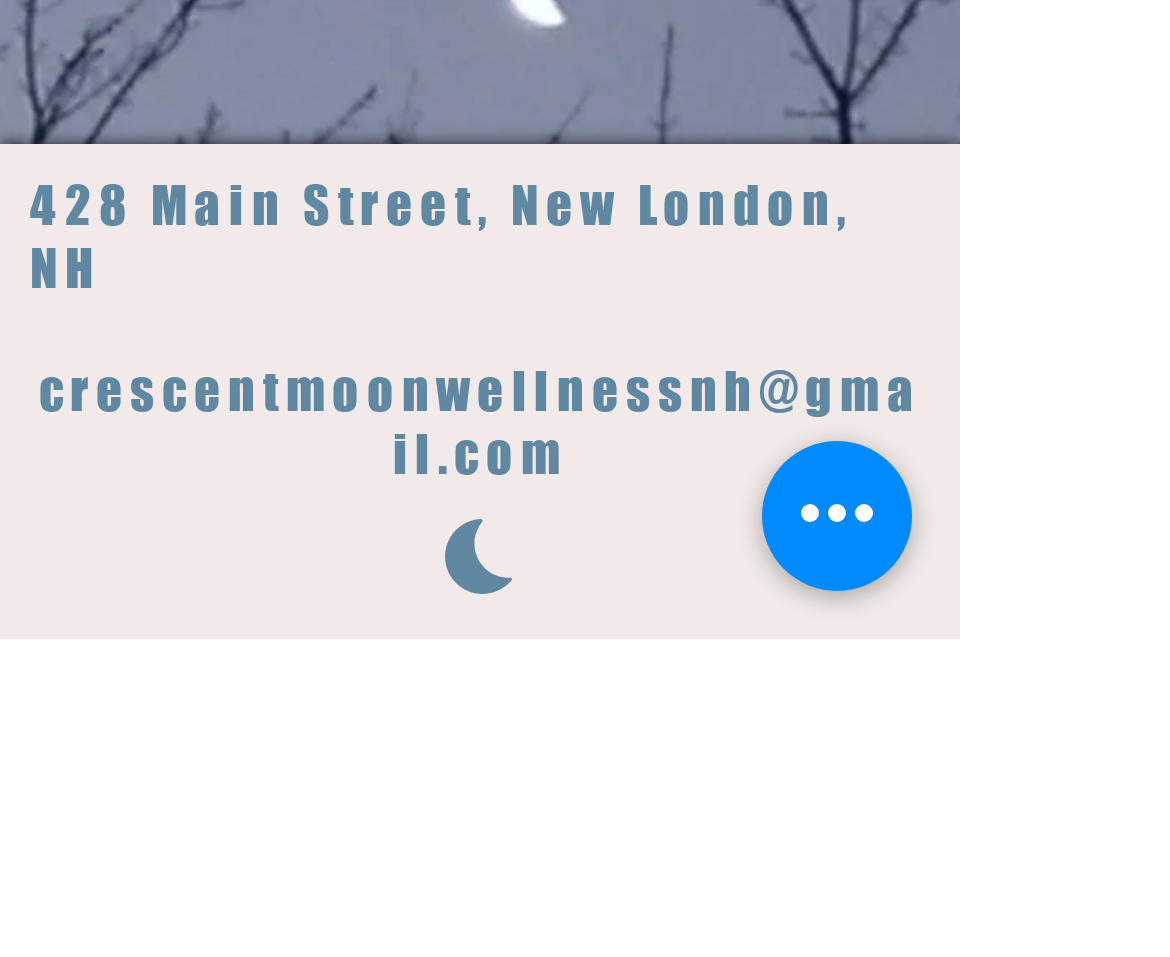Using the description "Wix.com", locate and provide the bounding box of the UI element.

[0.389, 0.73, 0.526, 0.777]